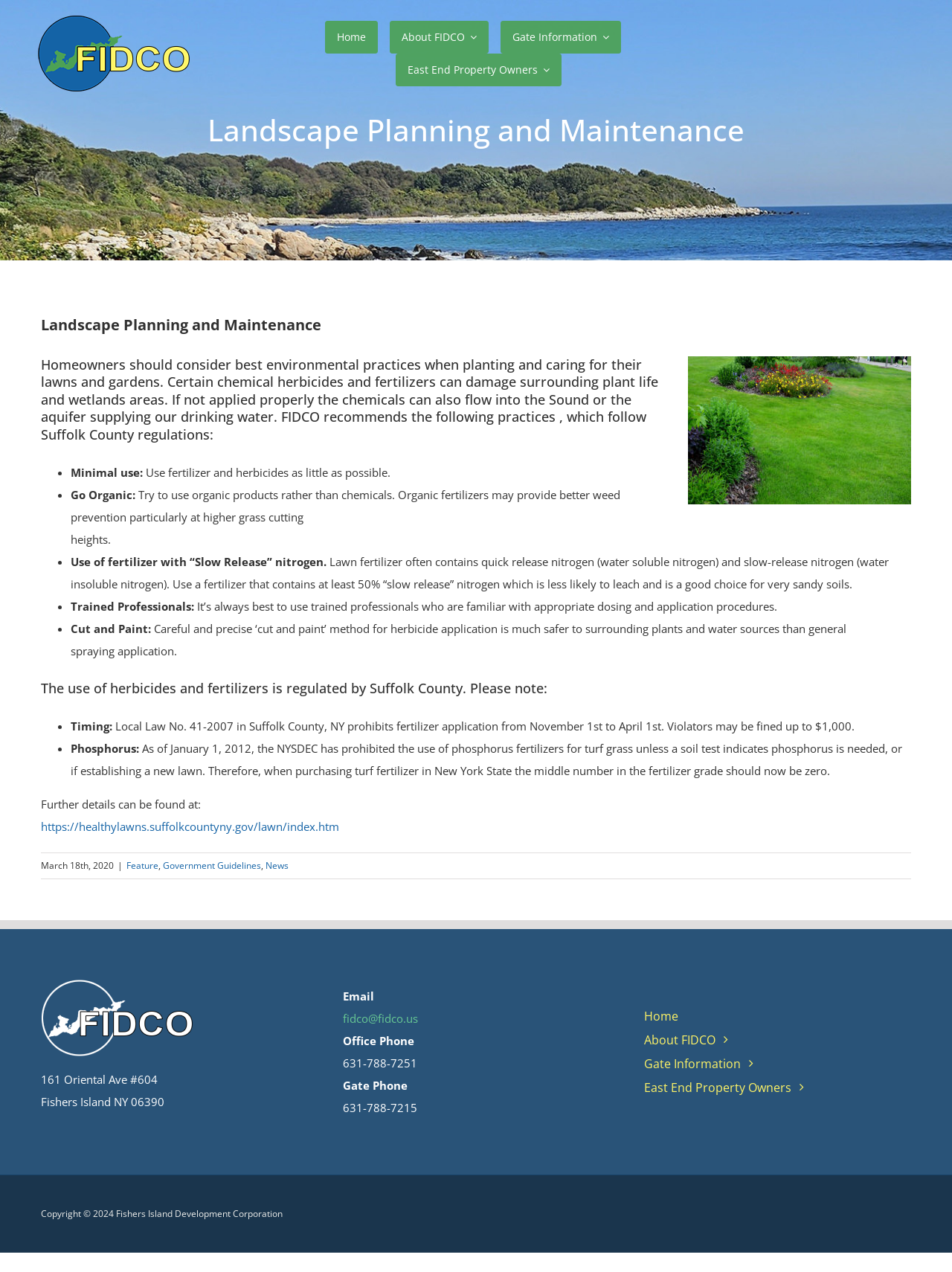Select the bounding box coordinates of the element I need to click to carry out the following instruction: "Click the 'About FIDCO' link".

[0.409, 0.016, 0.513, 0.042]